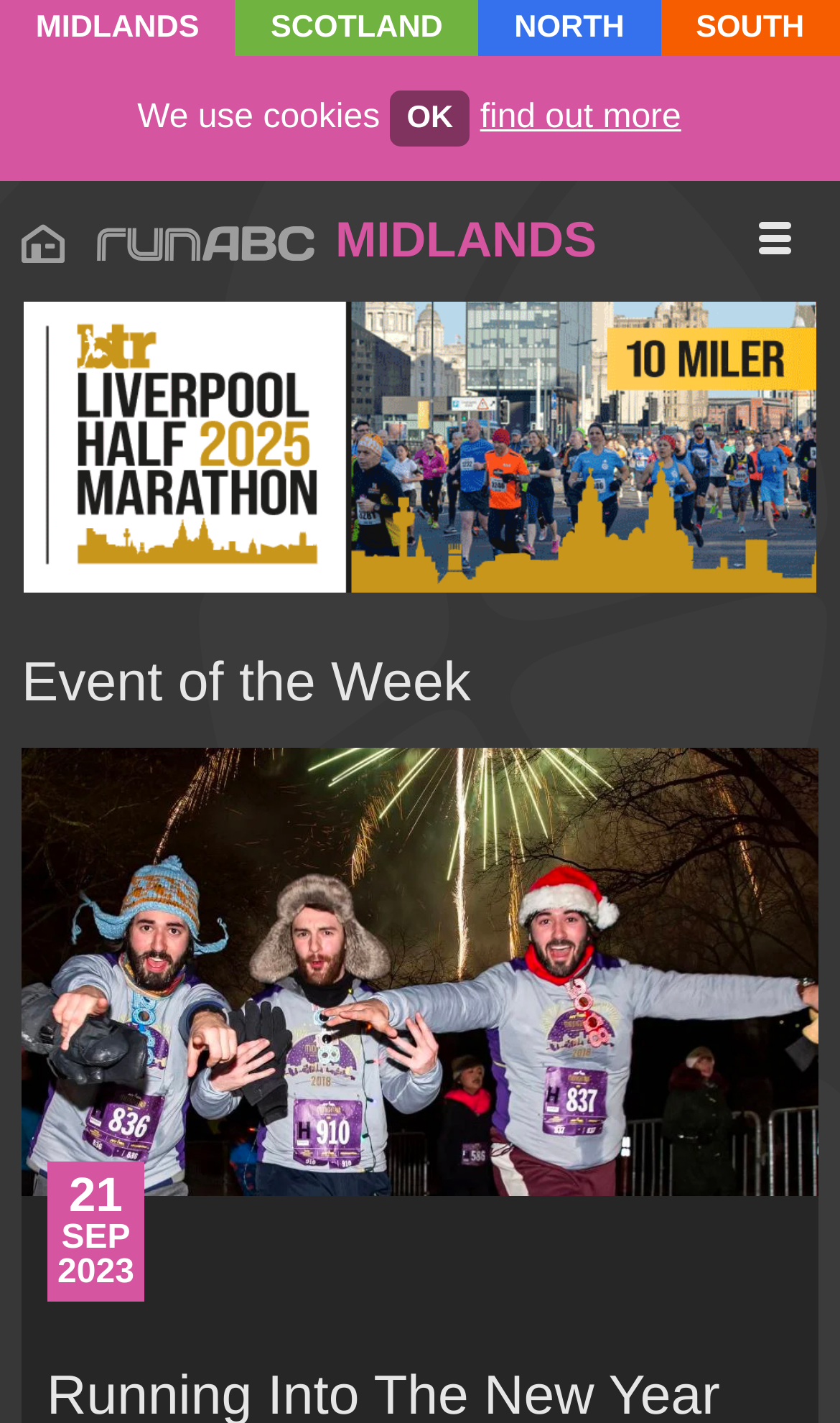Given the element description parent_node: MIDLANDS, predict the bounding box coordinates for the UI element in the webpage screenshot. The format should be (top-left x, top-left y, bottom-right x, bottom-right y), and the values should be between 0 and 1.

[0.026, 0.156, 0.077, 0.182]